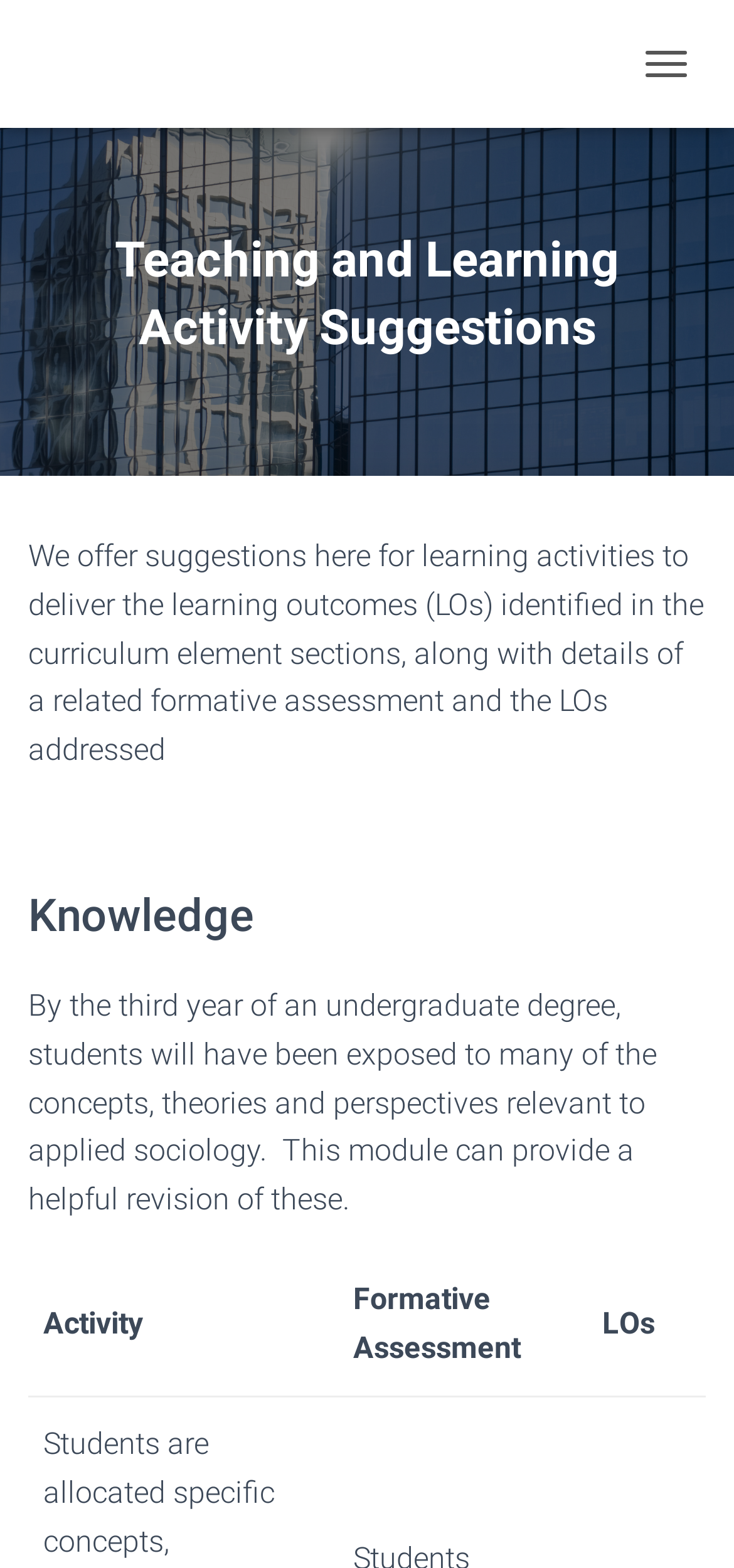Locate the bounding box of the UI element described in the following text: "Toggle Navigation".

[0.854, 0.022, 0.962, 0.06]